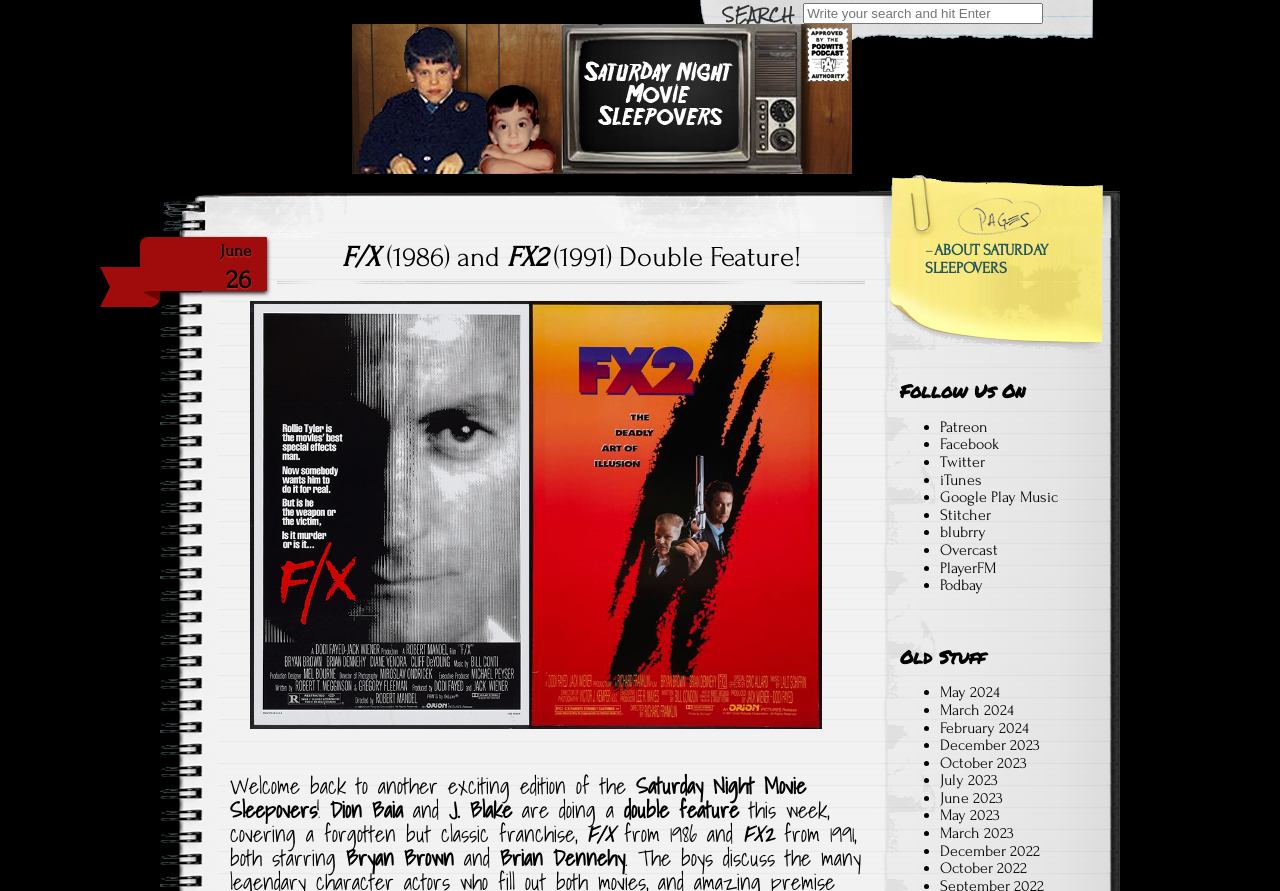Please locate the clickable area by providing the bounding box coordinates to follow this instruction: "Learn about Saturday Night Movie Sleepovers".

[0.18, 0.862, 0.63, 0.929]